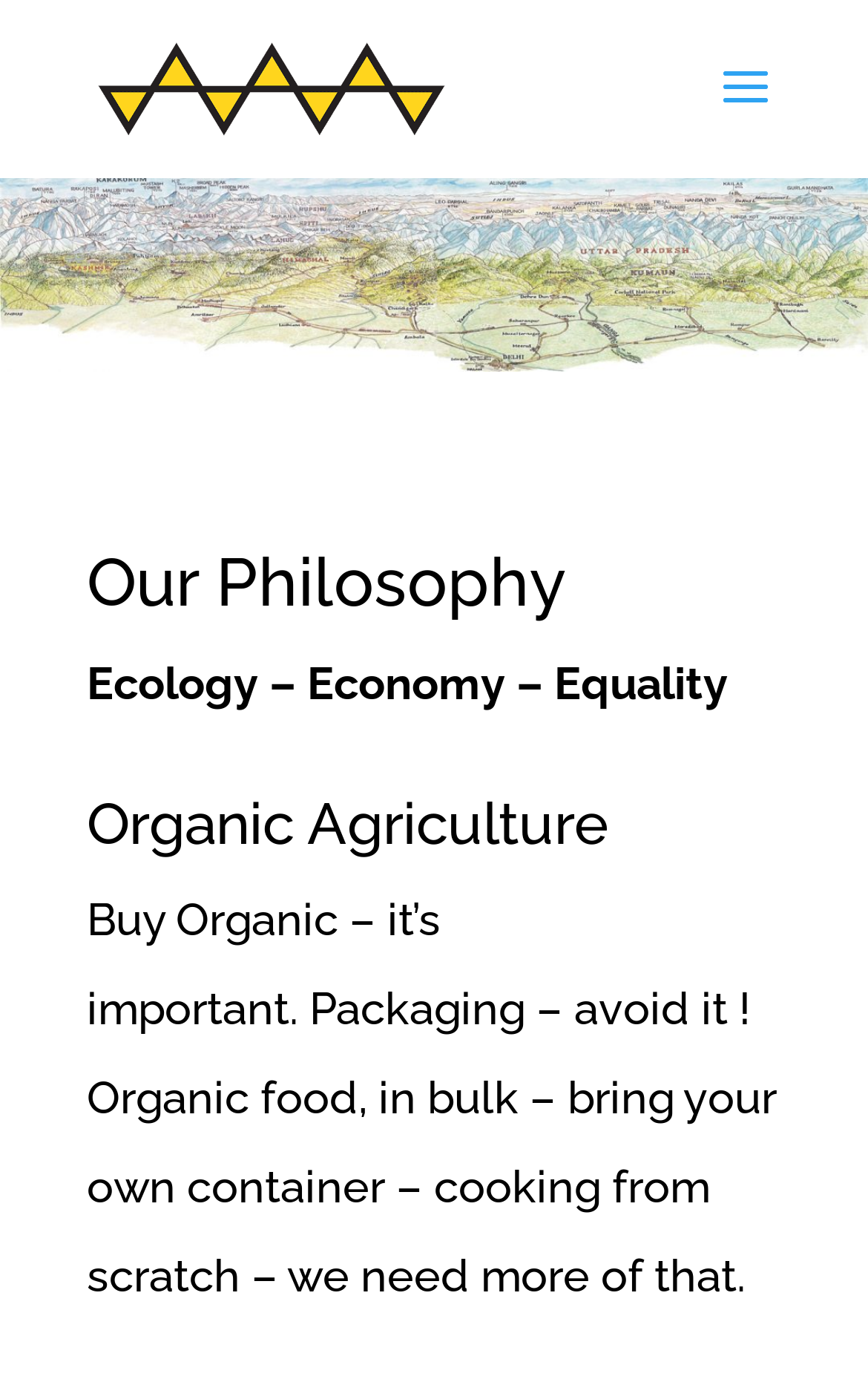What is shown in the background image?
Please provide a comprehensive answer based on the details in the screenshot.

The background image on the webpage is a map of the Himalaya region, which may be related to the company's philosophy or values, but the exact connection is not explicitly stated.